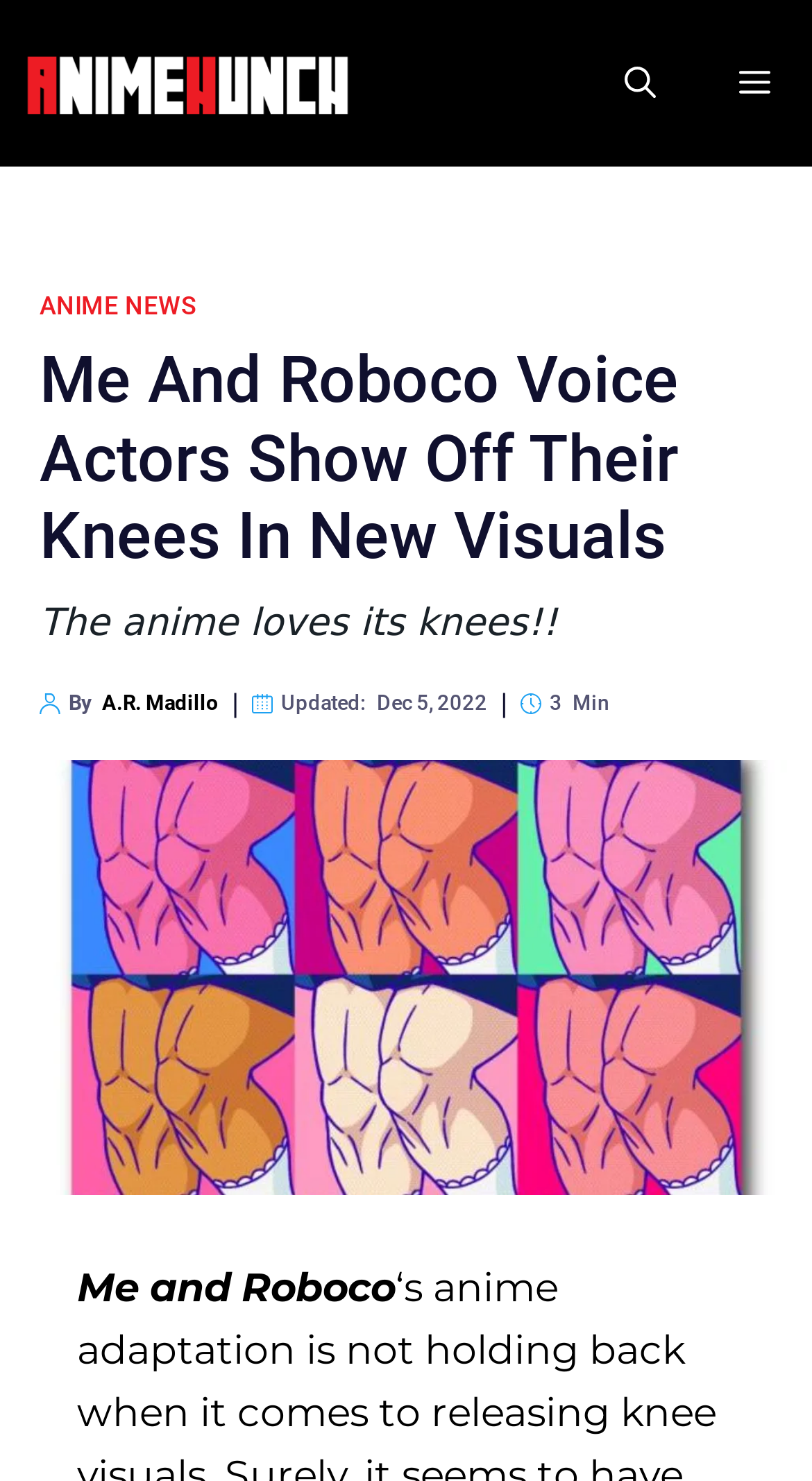Provide a comprehensive description of the webpage.

The webpage appears to be an article about anime news, specifically about the voice actors of "Me and Roboco" showing off their knees in new visuals. 

At the top left, there is a logo of "Animehunch" which is also a link. Next to it, on the top right, there is a button labeled "MENU" and a link to "Open Search Bar". 

Below the logo, there is a link to "ANIME NEWS" and a heading that reads "Me And Roboco Voice Actors Show Off Their Knees In New Visuals". 

Under the heading, there is a brief summary of the article, which says "The anime loves its knees!!". 

To the right of the summary, there is a small image. Below the summary, there is a byline that reads "By A.R. Madillo" with a small image next to it. The date of the update, "Dec 5, 2022", is also displayed. 

Further down, there is a large image that takes up most of the width of the page. 

At the bottom of the page, there is a text that reads "Me and Roboco" and a small image next to it.